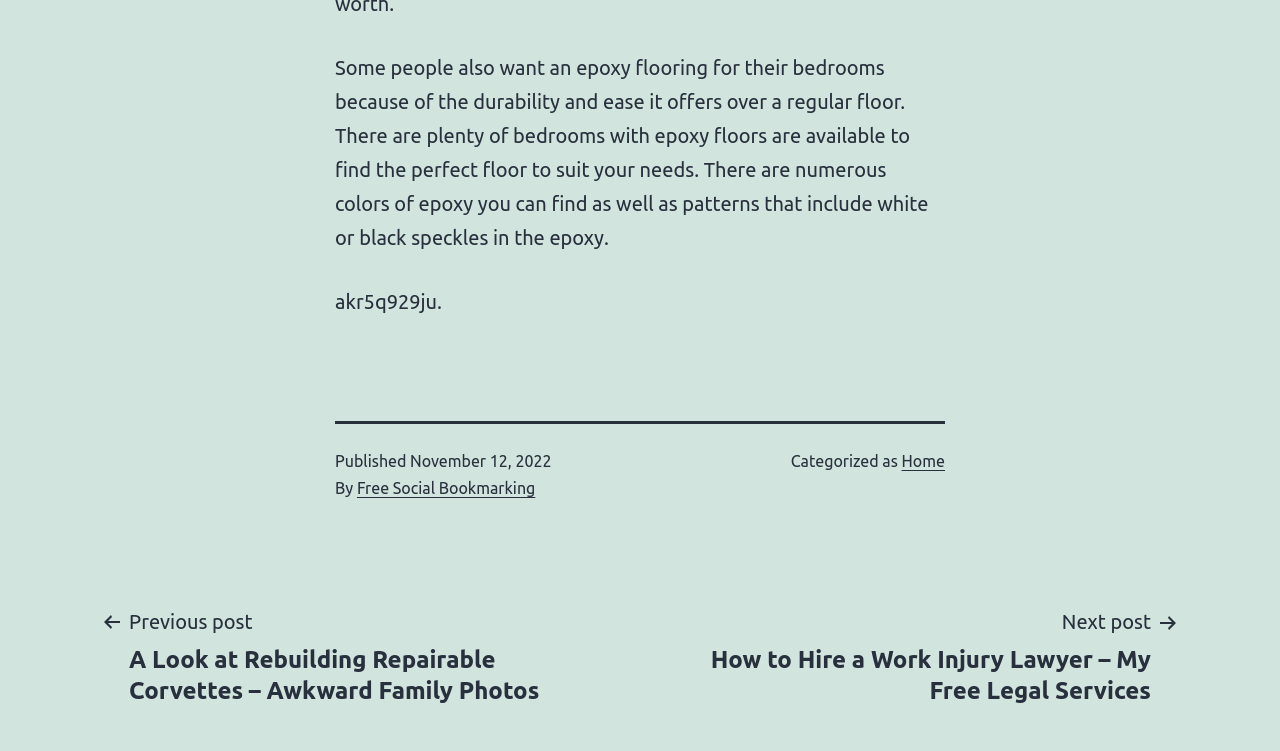What is the topic of the article?
Please provide a comprehensive answer to the question based on the webpage screenshot.

The topic of the article can be determined by reading the first paragraph of the text, which mentions 'Some people also want an epoxy flooring for their bedrooms because of the durability and ease it offers over a regular floor.'